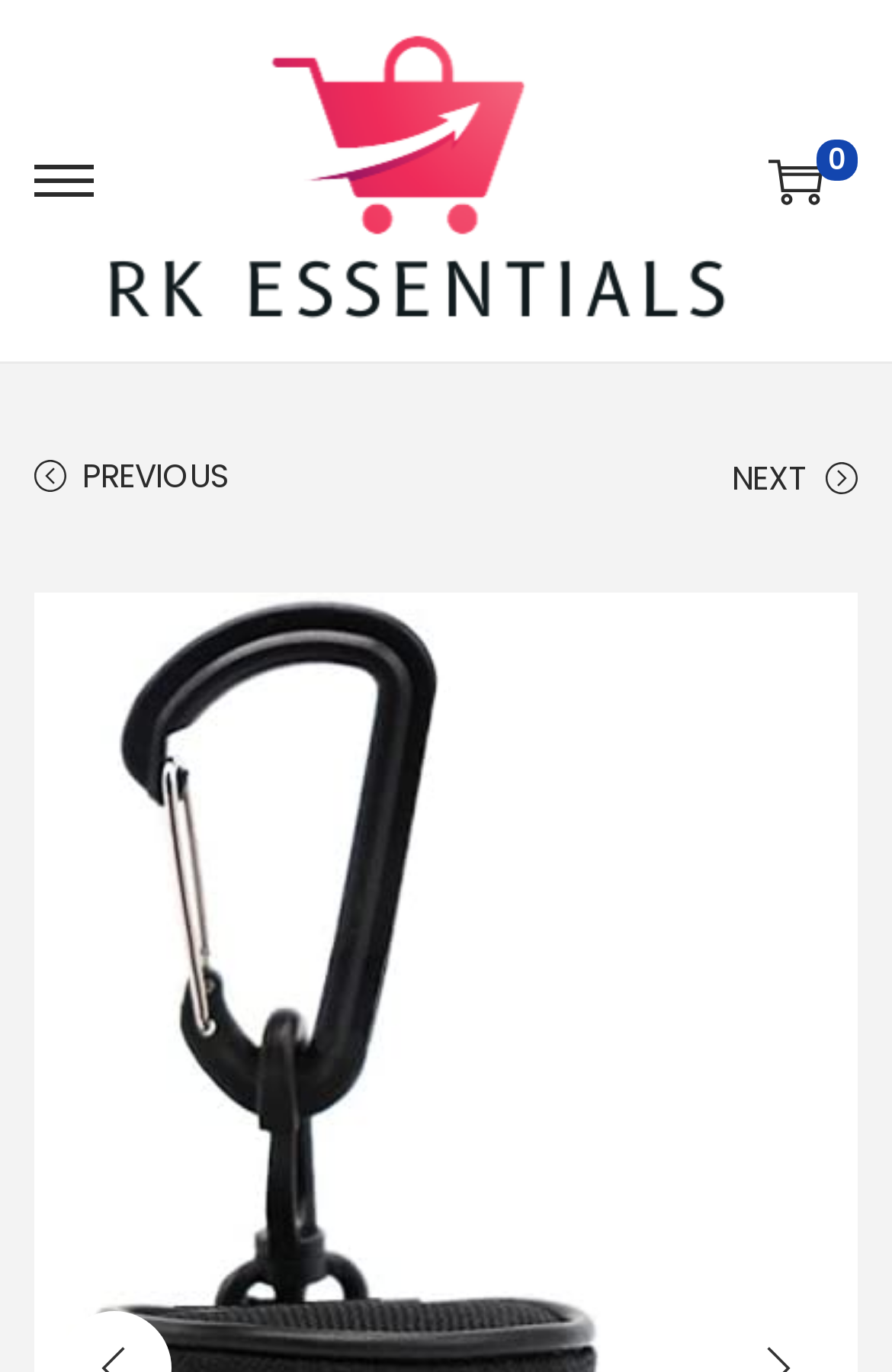Provide a brief response using a word or short phrase to this question:
What is the direction of the 'NEXT' button?

Right